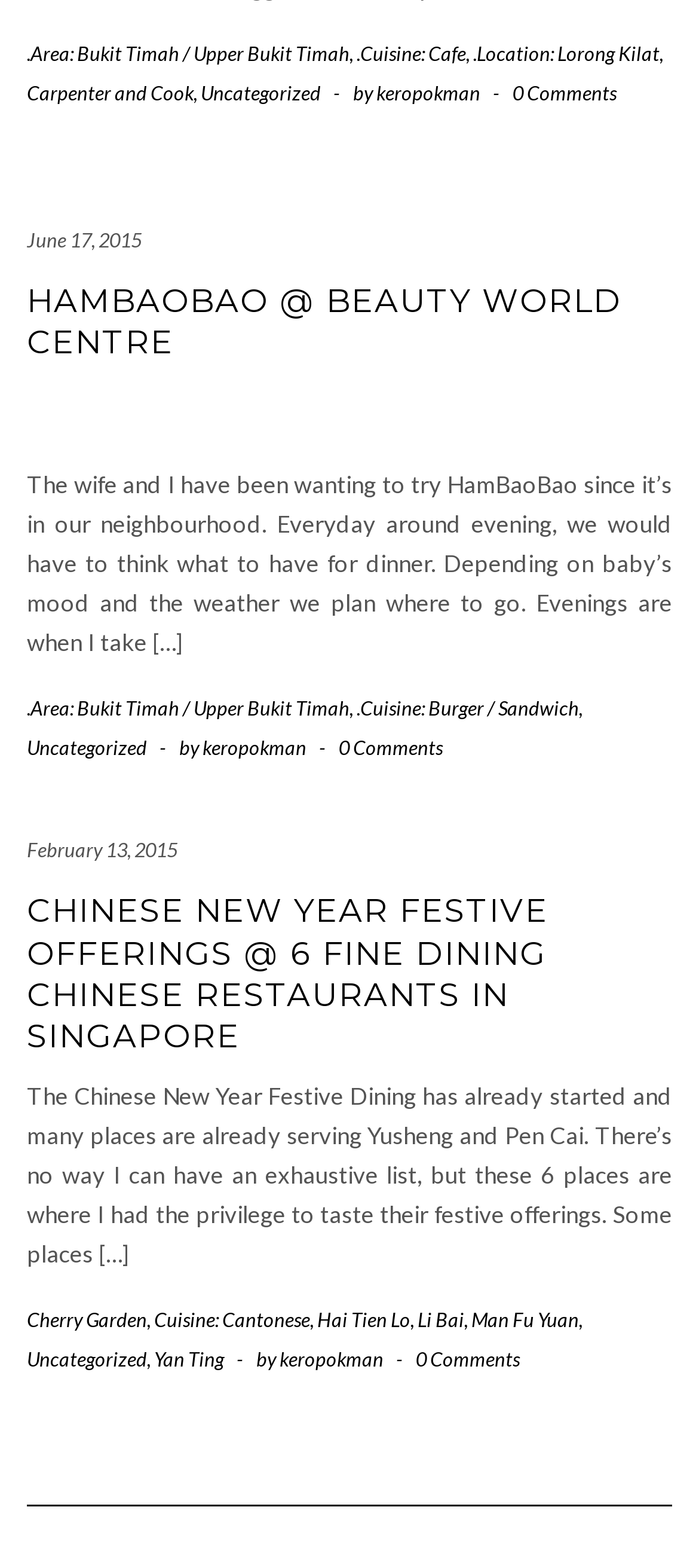What is the location of the first article?
Please answer the question with a single word or phrase, referencing the image.

Lorong Kilat